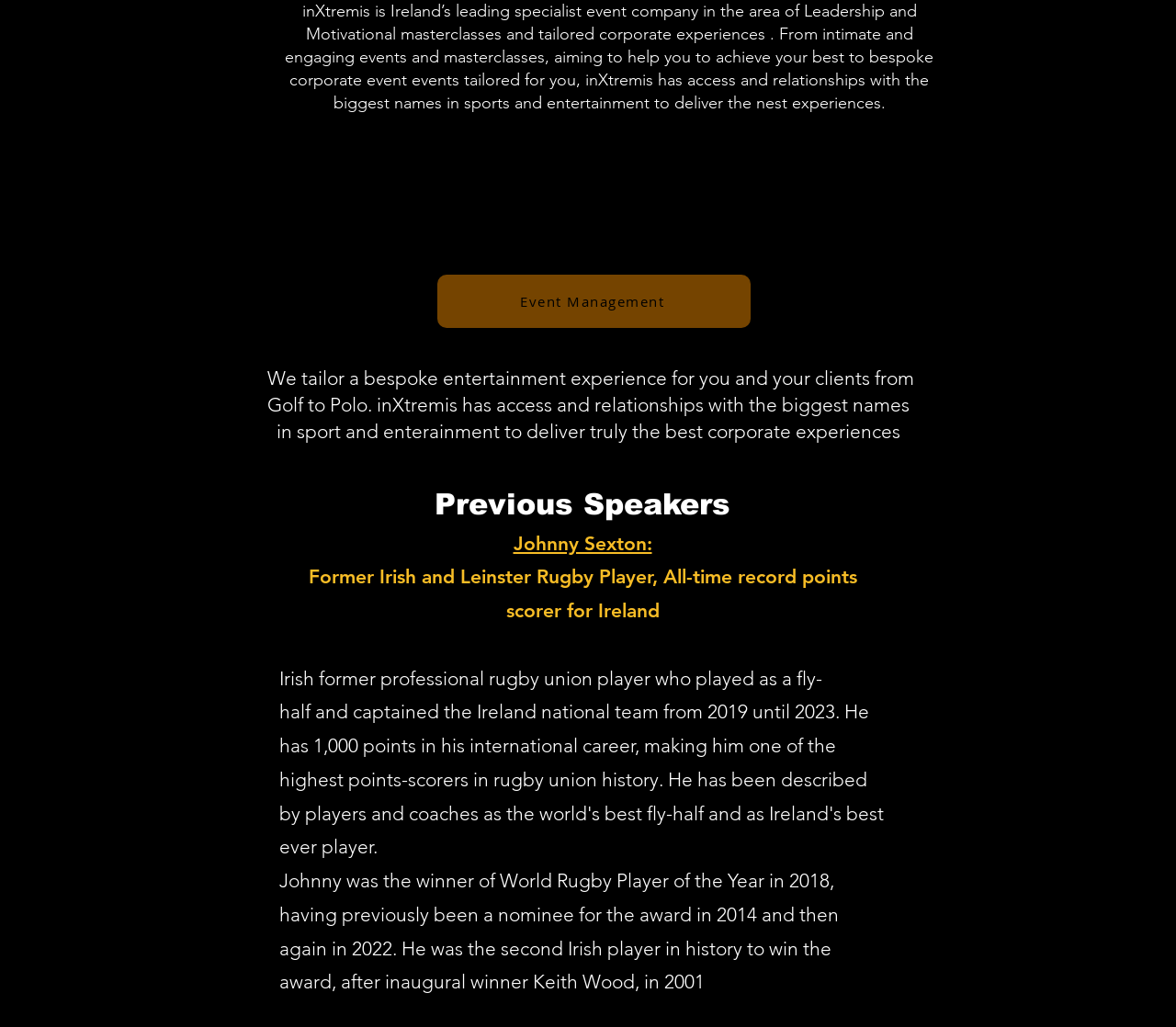Carefully examine the image and provide an in-depth answer to the question: What is inXtremis?

Based on the static text element with ID 309, inXtremis is described as Ireland’s leading specialist event company in the area of Leadership and Motivational masterclasses and tailored corporate experiences.